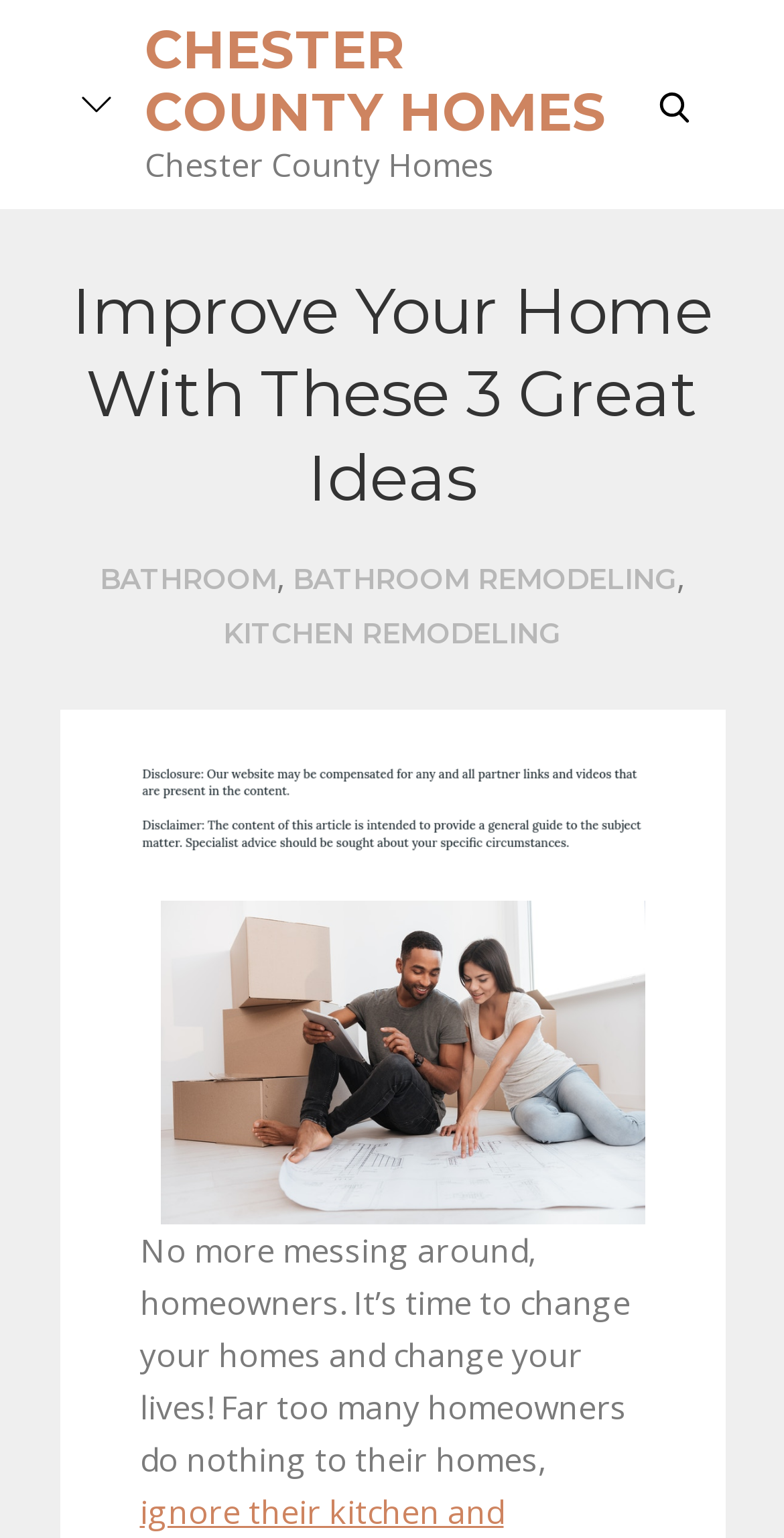What is the topic of the main article?
Look at the image and answer the question using a single word or phrase.

Home improvement